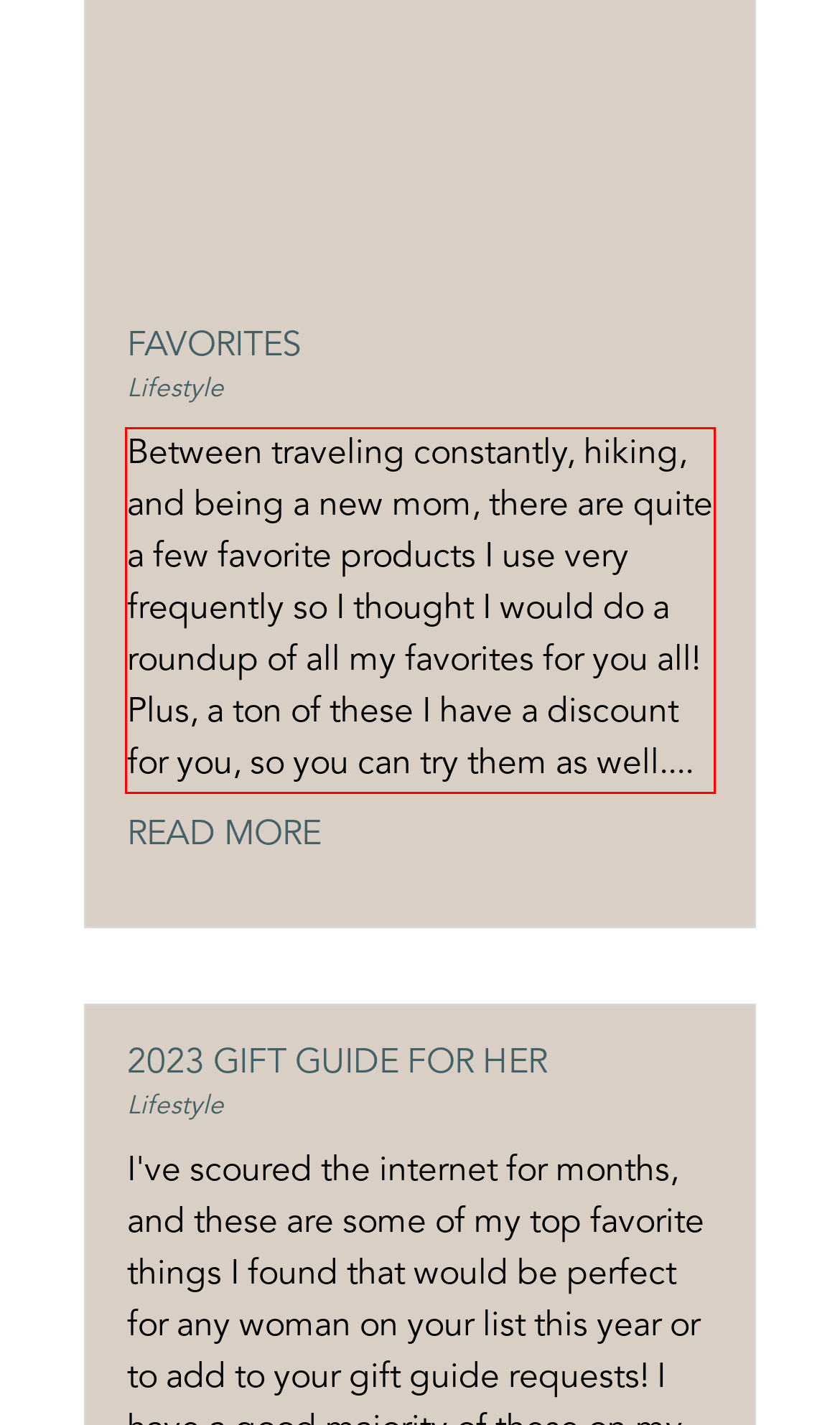Observe the screenshot of the webpage that includes a red rectangle bounding box. Conduct OCR on the content inside this red bounding box and generate the text.

Between traveling constantly, hiking, and being a new mom, there are quite a few favorite products I use very frequently so I thought I would do a roundup of all my favorites for you all! Plus, a ton of these I have a discount for you, so you can try them as well....